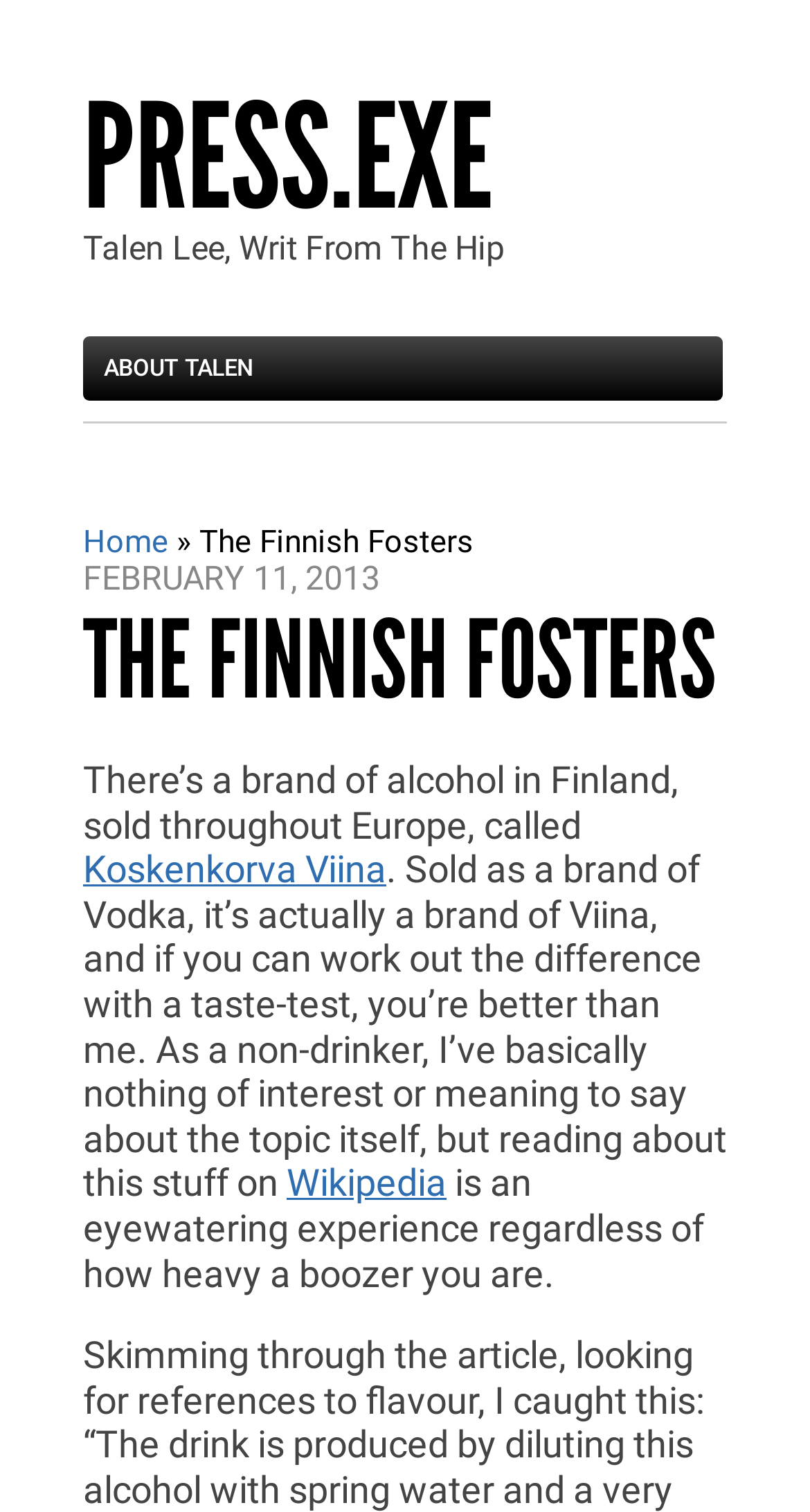Refer to the screenshot and answer the following question in detail:
What is the website mentioned in the article?

The website is mentioned in the link 'Wikipedia' which is located in the main content area of the webpage, indicating that the author is referencing Wikipedia as a source of information.